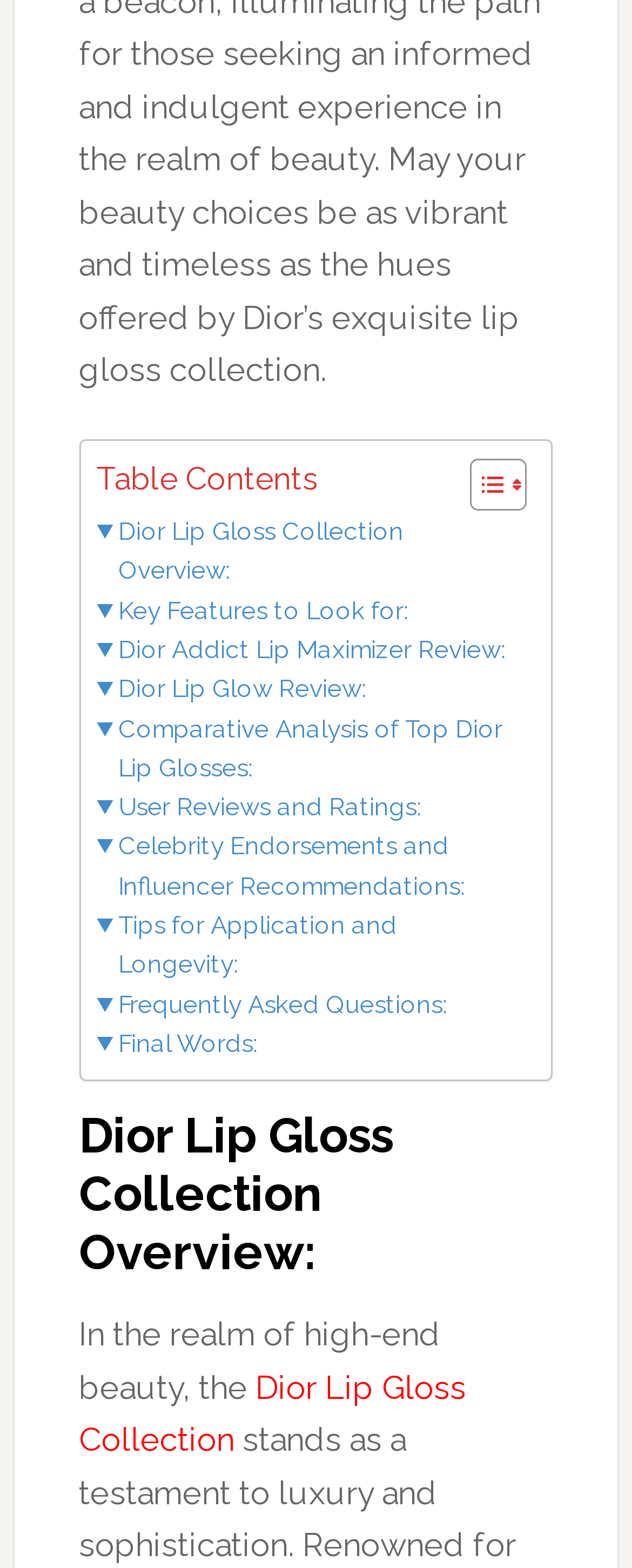Give a concise answer using one word or a phrase to the following question:
What is the last link in the table of contents?

Final Words